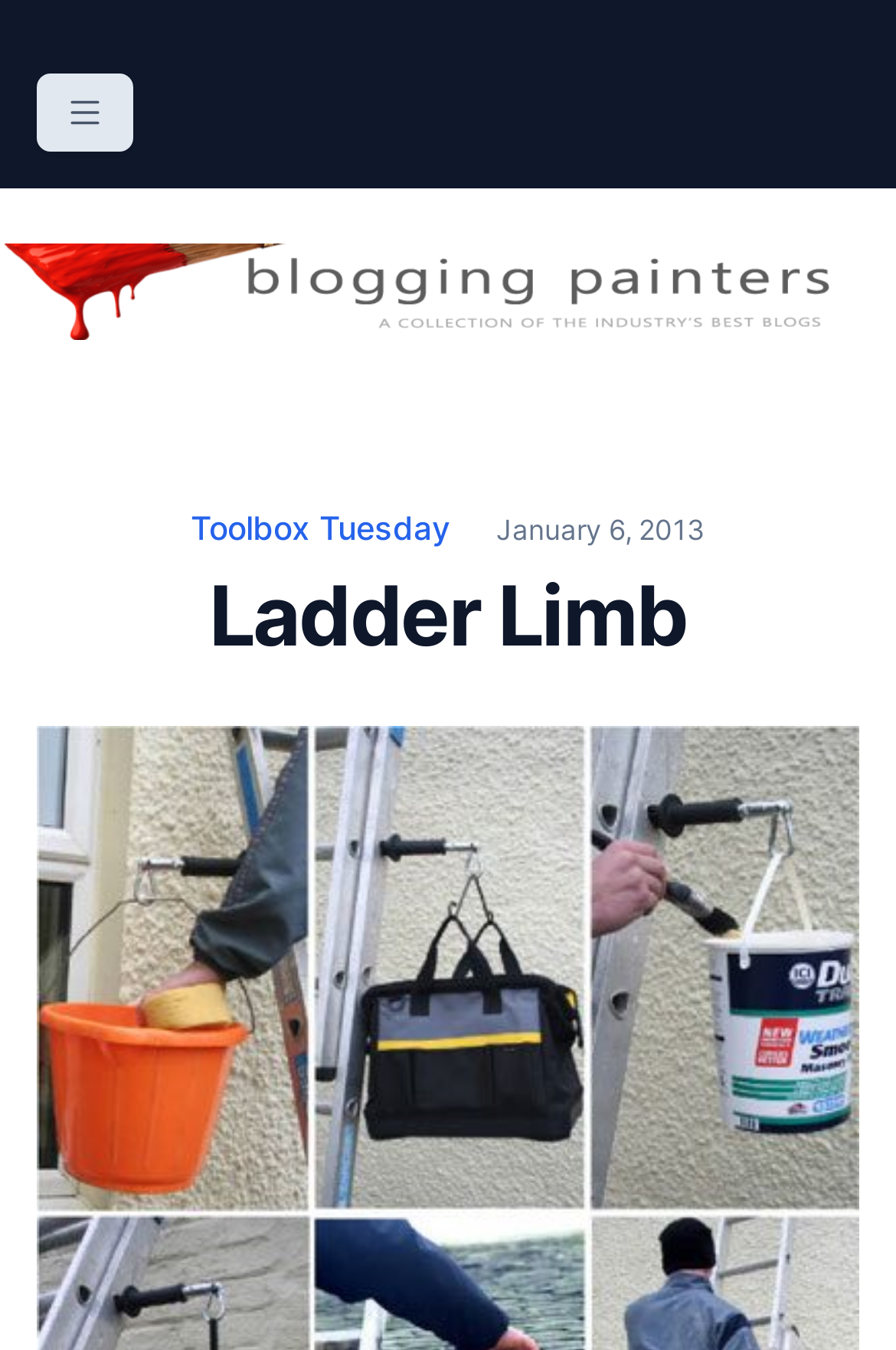Using the provided element description: "January 6, 2013October 13, 2013", identify the bounding box coordinates. The coordinates should be four floats between 0 and 1 in the order [left, top, right, bottom].

[0.554, 0.38, 0.787, 0.406]